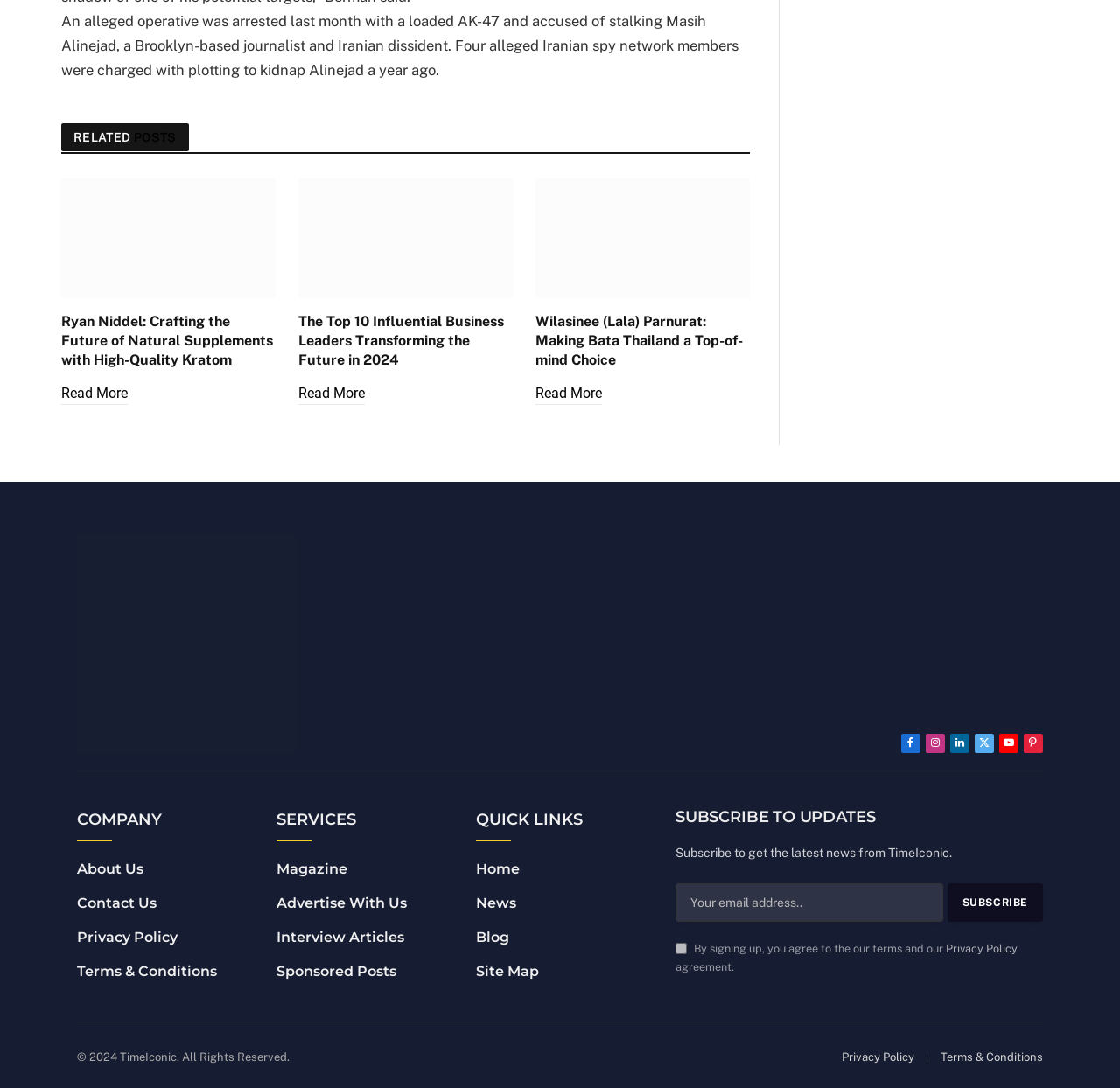Specify the bounding box coordinates of the region I need to click to perform the following instruction: "Learn more about Wilasinee (Lala) Parnurat". The coordinates must be four float numbers in the range of 0 to 1, i.e., [left, top, right, bottom].

[0.478, 0.287, 0.67, 0.34]